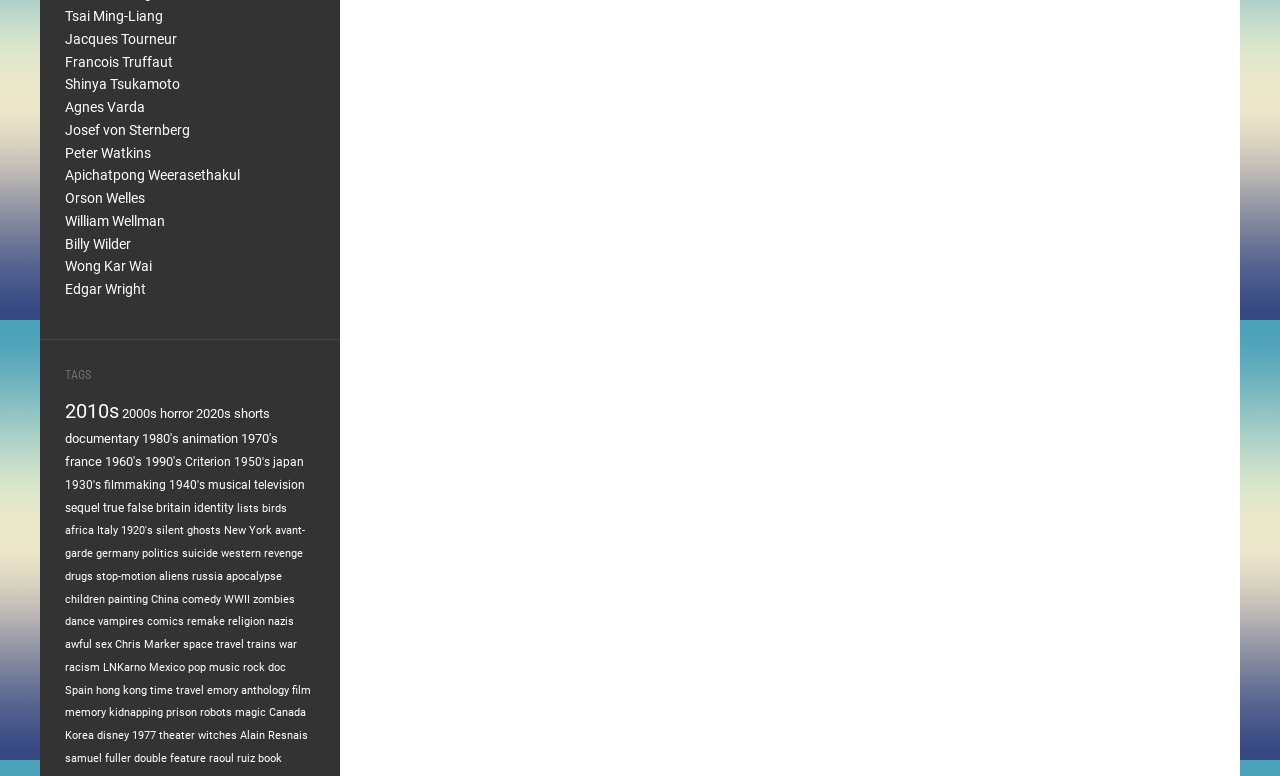Identify the coordinates of the bounding box for the element that must be clicked to accomplish the instruction: "Discover films from the 1960s".

[0.082, 0.585, 0.111, 0.605]